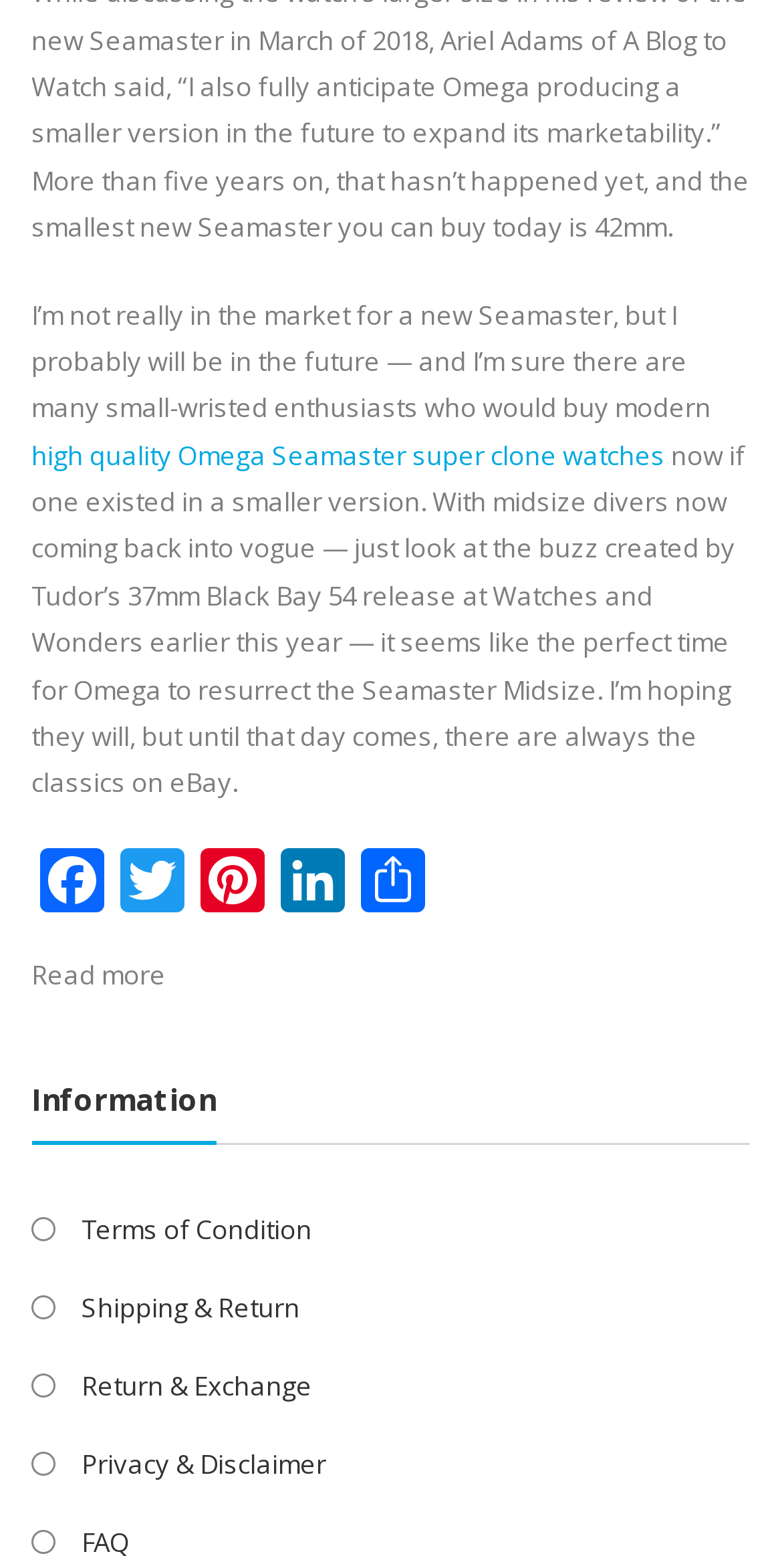What is the topic of discussion in the article?
Using the visual information, answer the question in a single word or phrase.

Omega Seamaster watches